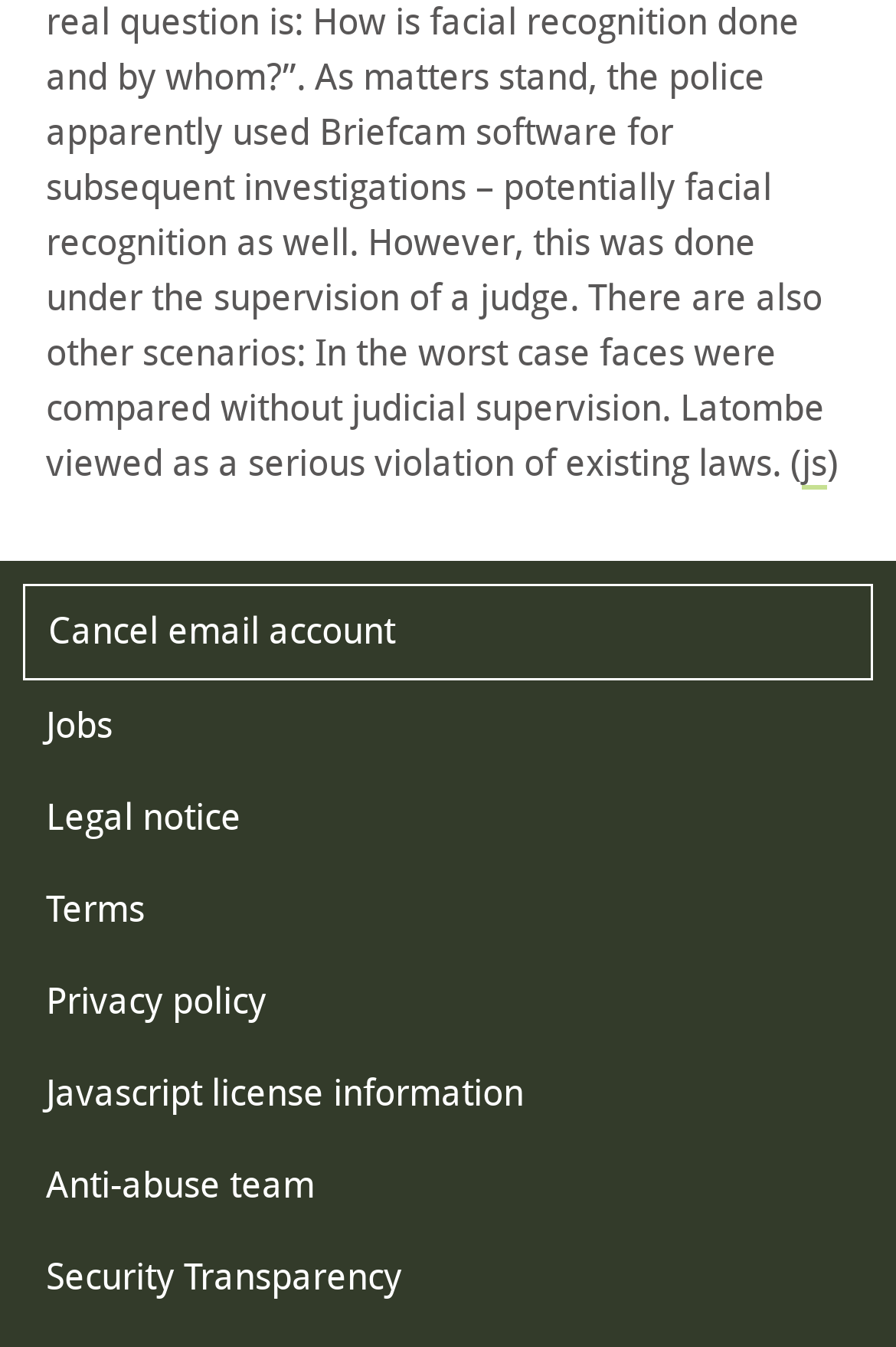Determine the bounding box coordinates for the UI element described. Format the coordinates as (top-left x, top-left y, bottom-right x, bottom-right y) and ensure all values are between 0 and 1. Element description: Anti-abuse team

[0.026, 0.847, 0.974, 0.915]